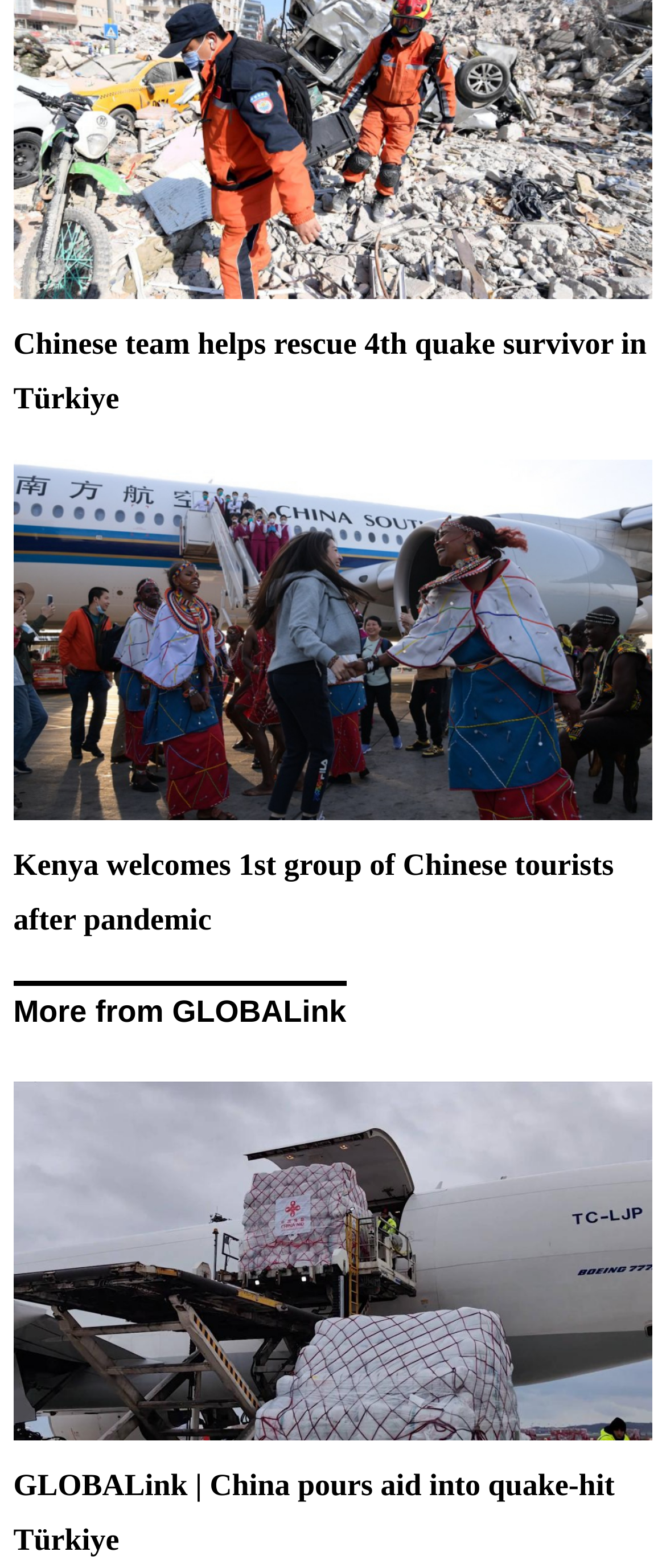Provide a one-word or brief phrase answer to the question:
What is the topic of the first news article?

Earthquake in Türkiye